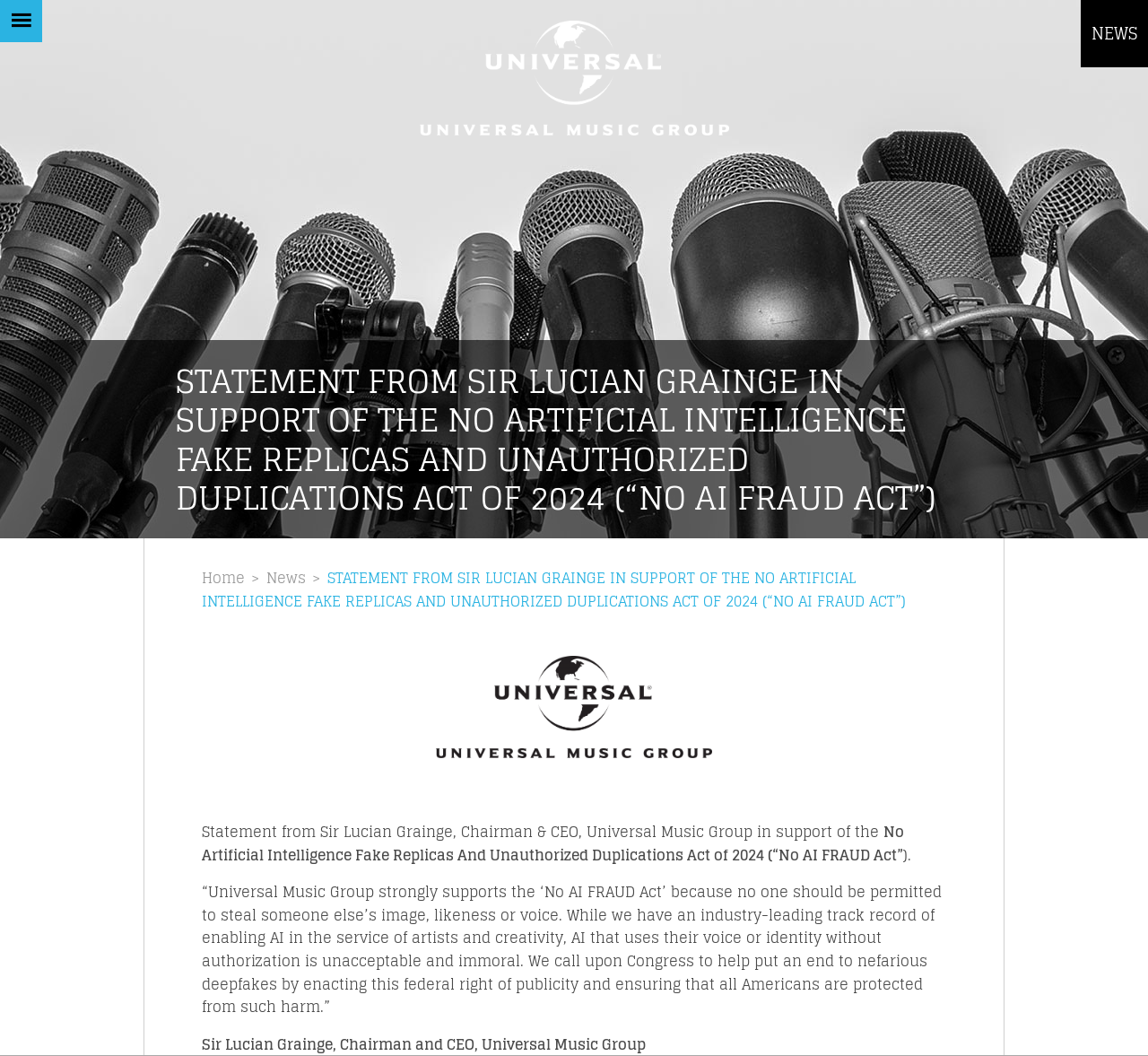Provide a one-word or brief phrase answer to the question:
What is the function of the 'Register' button?

To register for news from favorite artists